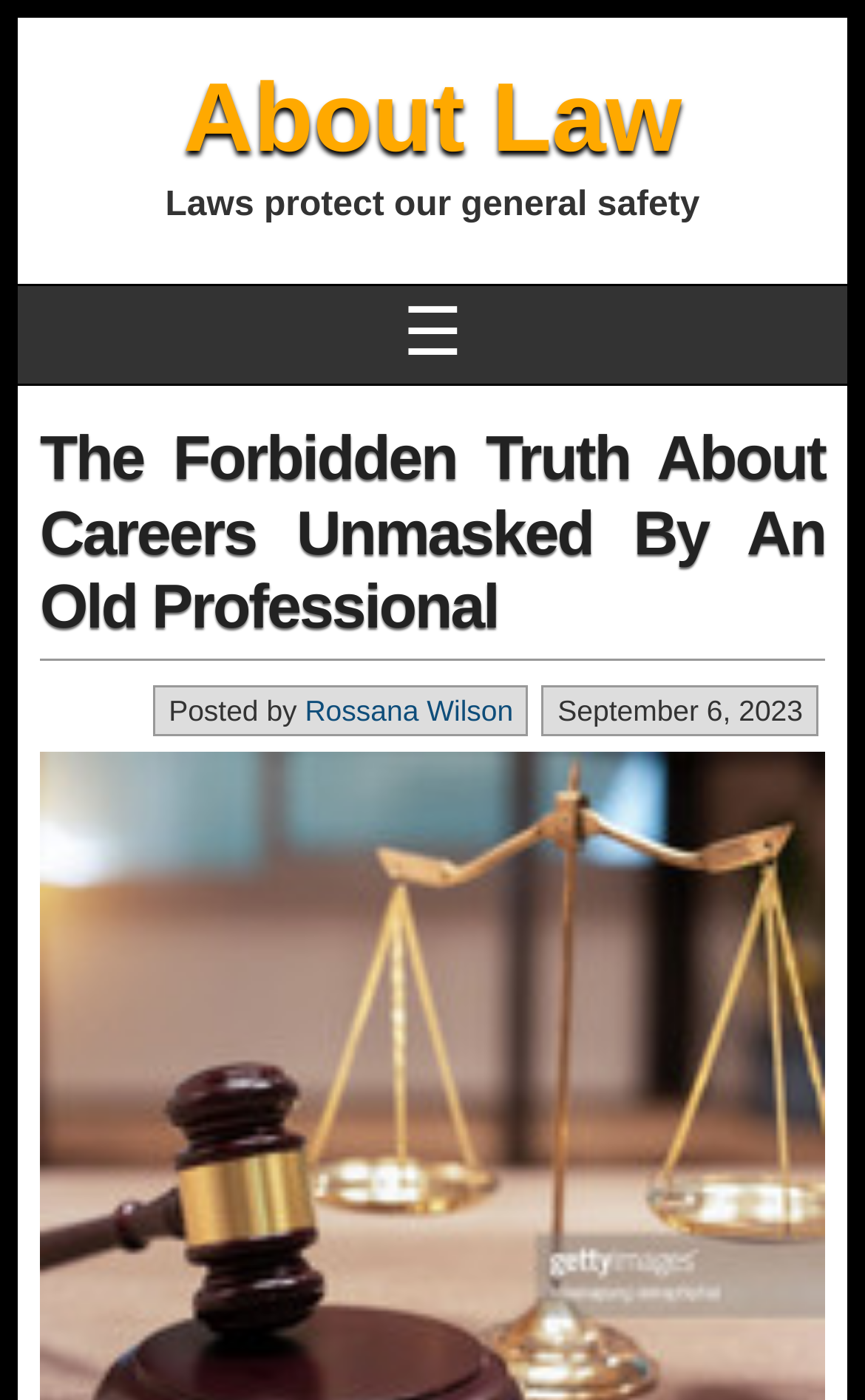Use a single word or phrase to answer the question:
What is the purpose of the button with the ☰ icon?

Menu